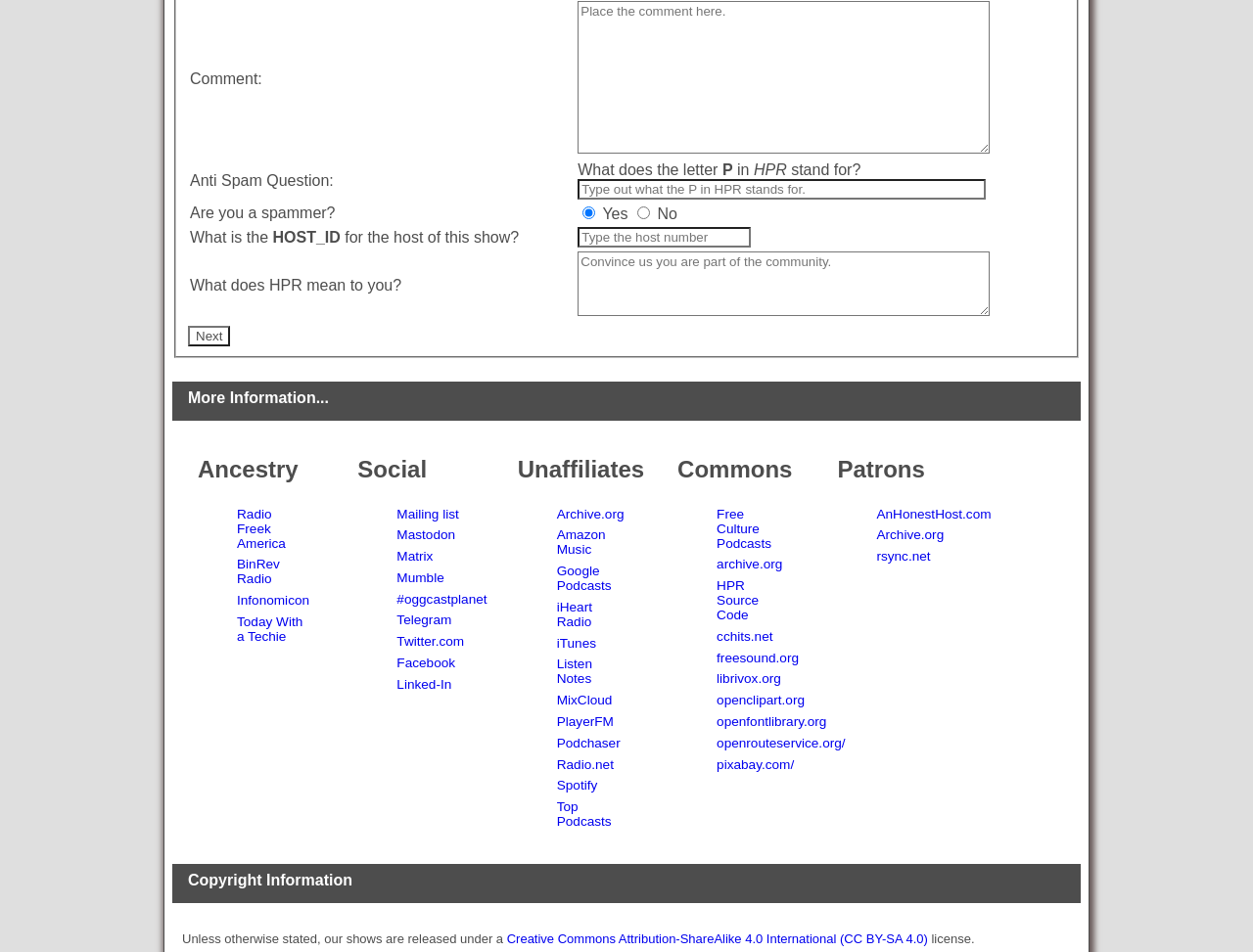Locate the bounding box coordinates of the element that should be clicked to fulfill the instruction: "Contact technical support".

None